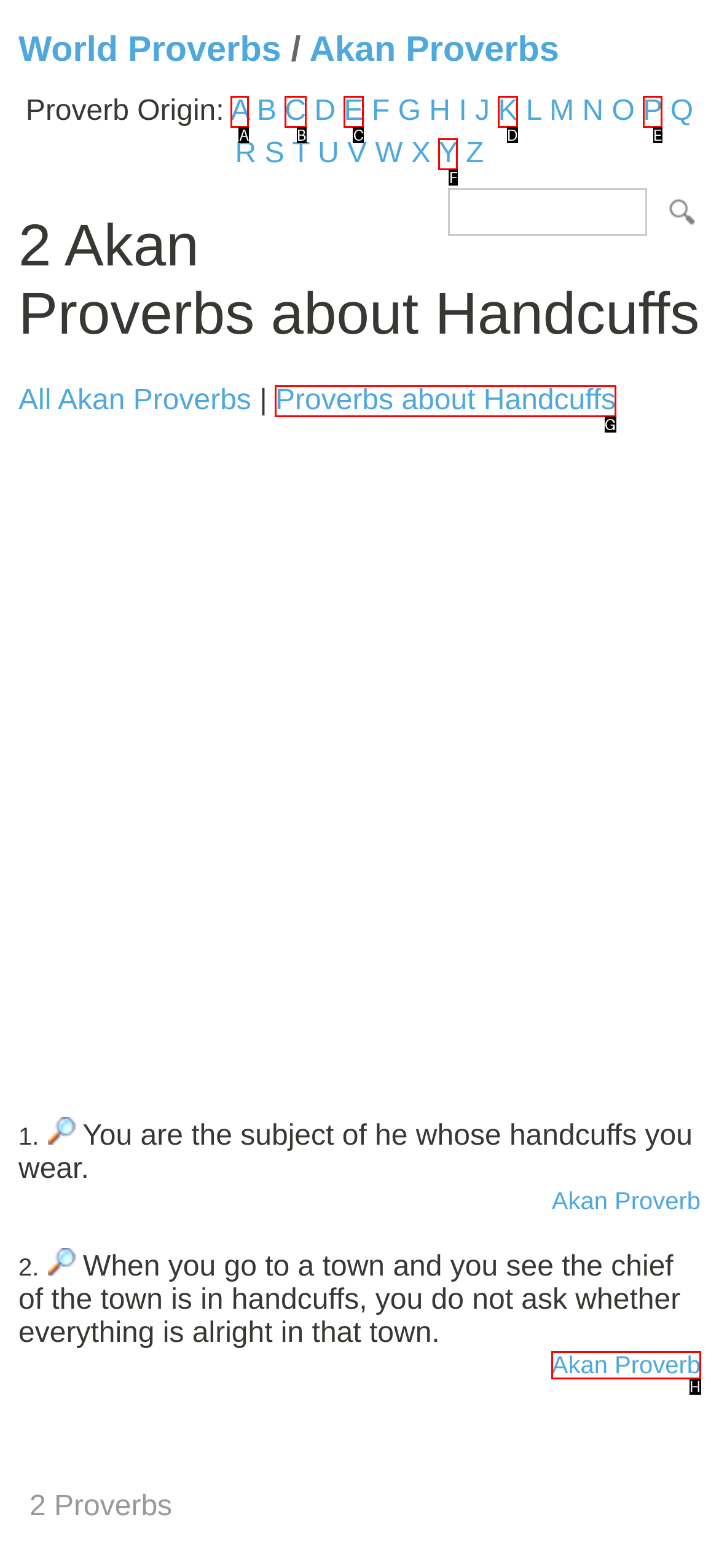Given the description: Proverbs about Handcuffs, pick the option that matches best and answer with the corresponding letter directly.

G